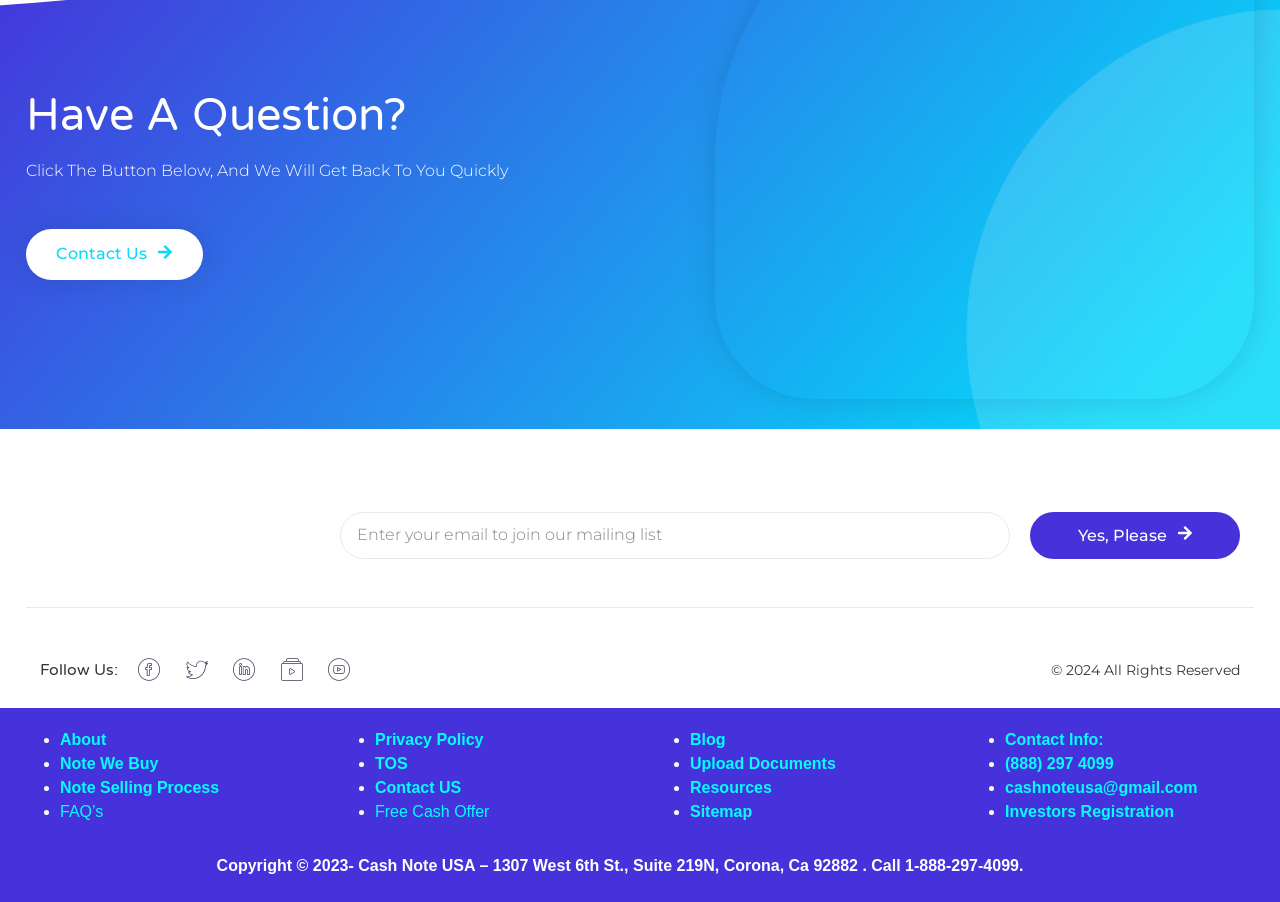Respond to the question below with a single word or phrase:
What is the email address to contact?

cashnoteusa@gmail.com